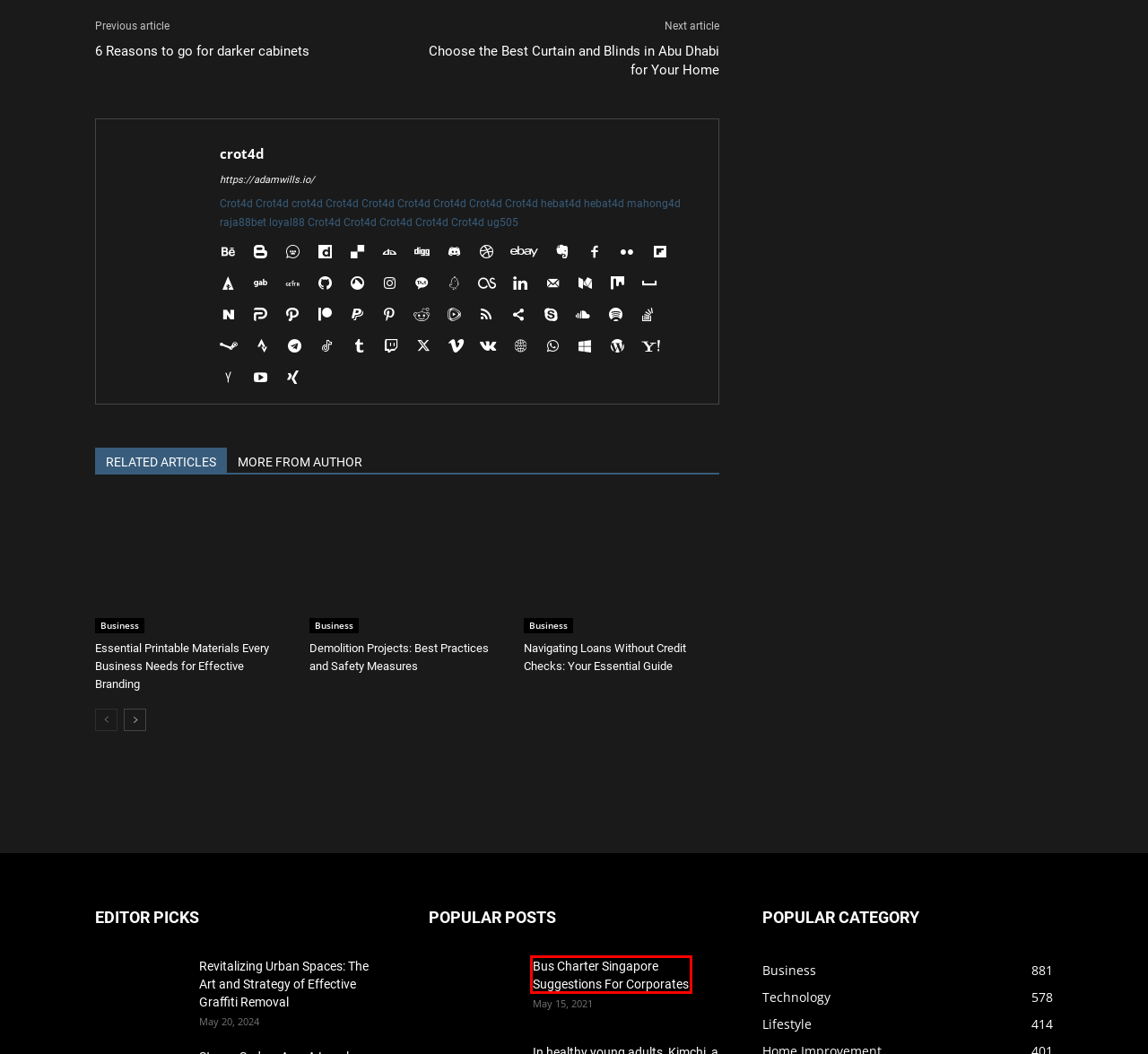You have a screenshot of a webpage, and a red bounding box highlights an element. Select the webpage description that best fits the new page after clicking the element within the bounding box. Options are:
A. Revitalizing Urban Spaces: The Art of Effective Graffiti Removal
B. Bus Charter Singapore Suggestions For Corporates
C. RAJA88BET :  Bandar Slot Gacor Terpercaya 2024
D. Demolition Projects: Best Practices and Safety Measures
E. Crot4d Situs Bandar Toto Online, Terpercaya dan Terbesar
F. Crot4D : Game Slot Mudah Menang di Tahun 2024
G. Crot4d | Situs Slot Bonus Terbaik di indonesia #1
H. Crot4d - Situs Resmi Game Online Gacor Di Indonesia

B